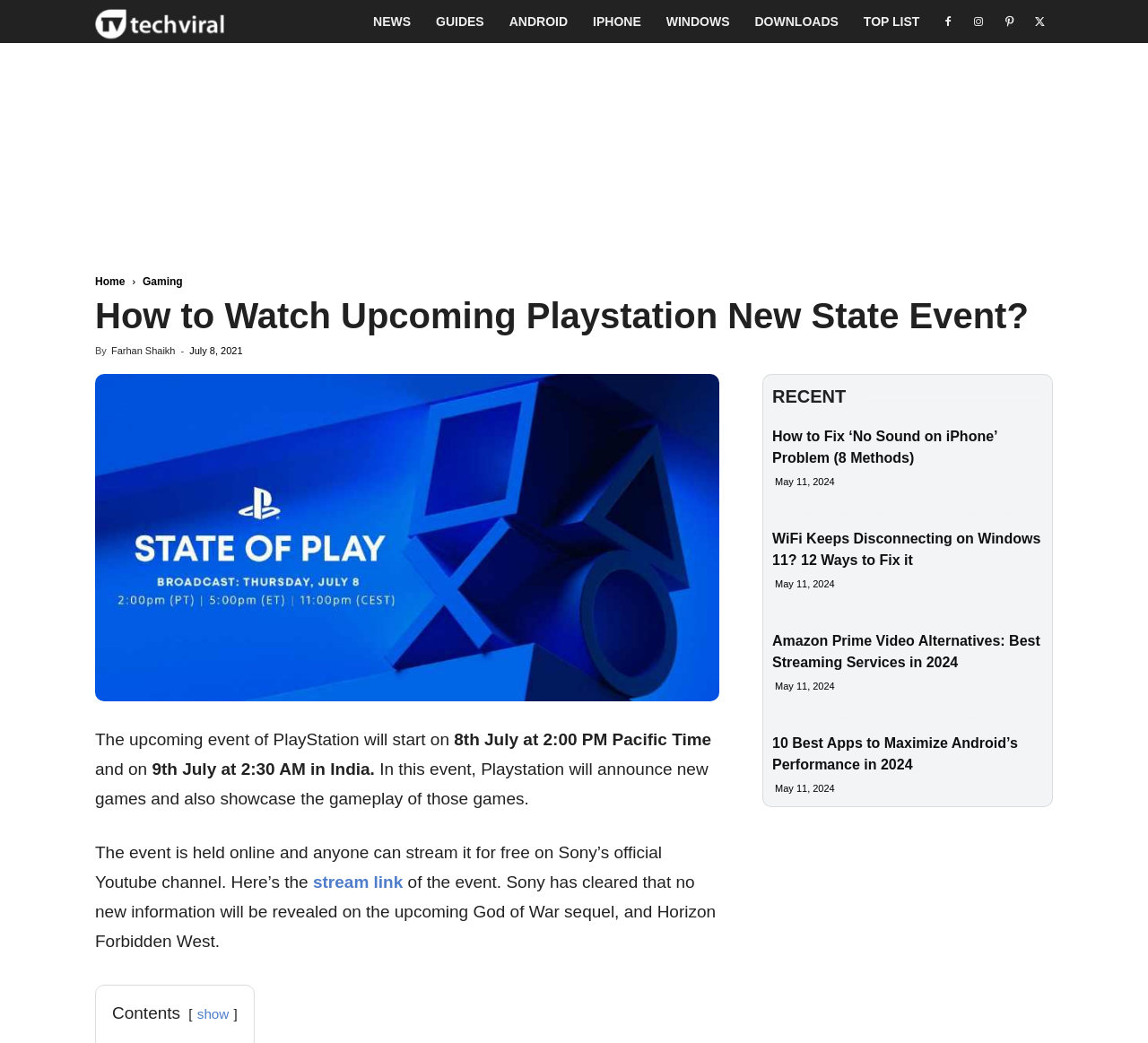Find the bounding box coordinates of the element I should click to carry out the following instruction: "Click on the 'Tech Viral TechViral' link".

[0.083, 0.014, 0.195, 0.028]